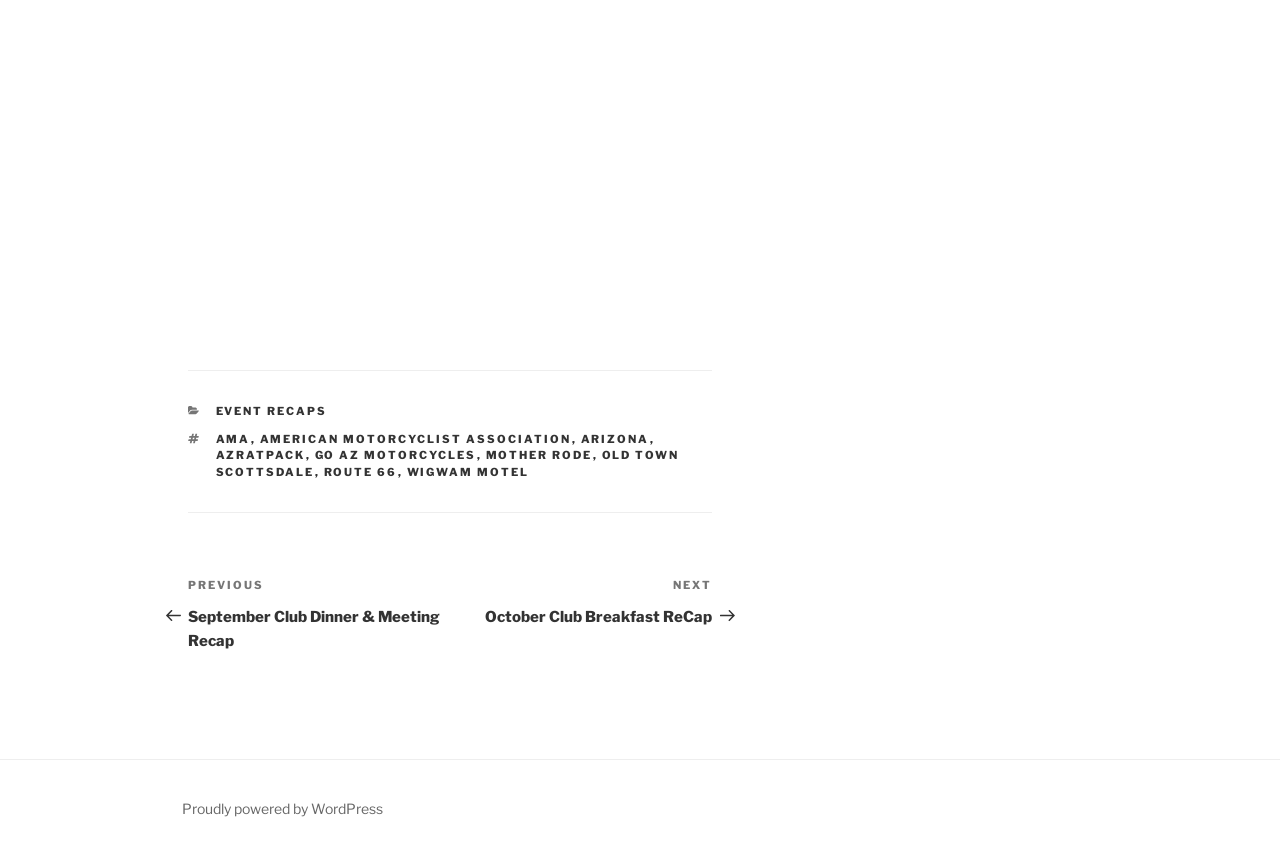Please reply to the following question with a single word or a short phrase:
What is the position of the 'TAGS' text in the footer section?

above AMA